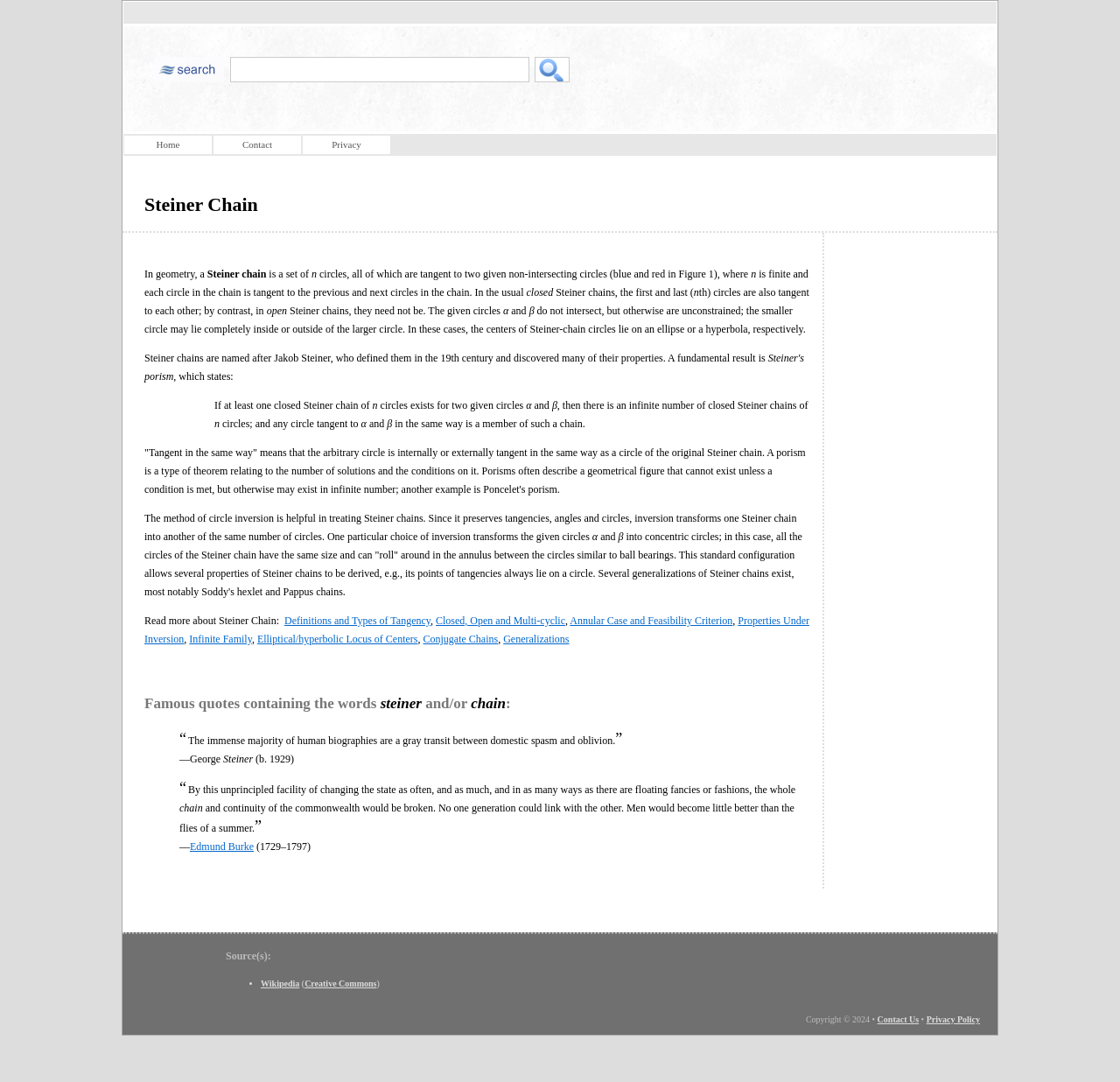Who defined Steiner chains?
Can you provide a detailed and comprehensive answer to the question?

According to the webpage, Steiner chains are named after Jakob Steiner, who defined them in the 19th century and discovered many of their properties.